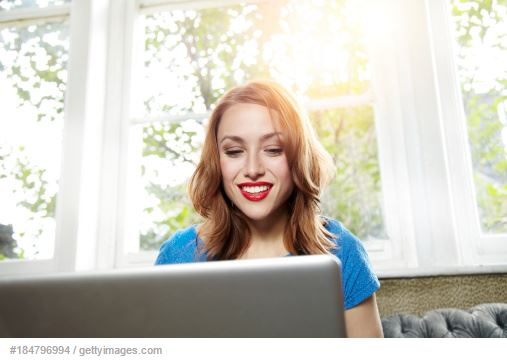Respond with a single word or phrase to the following question: What type of light is illuminating the scene?

Natural light